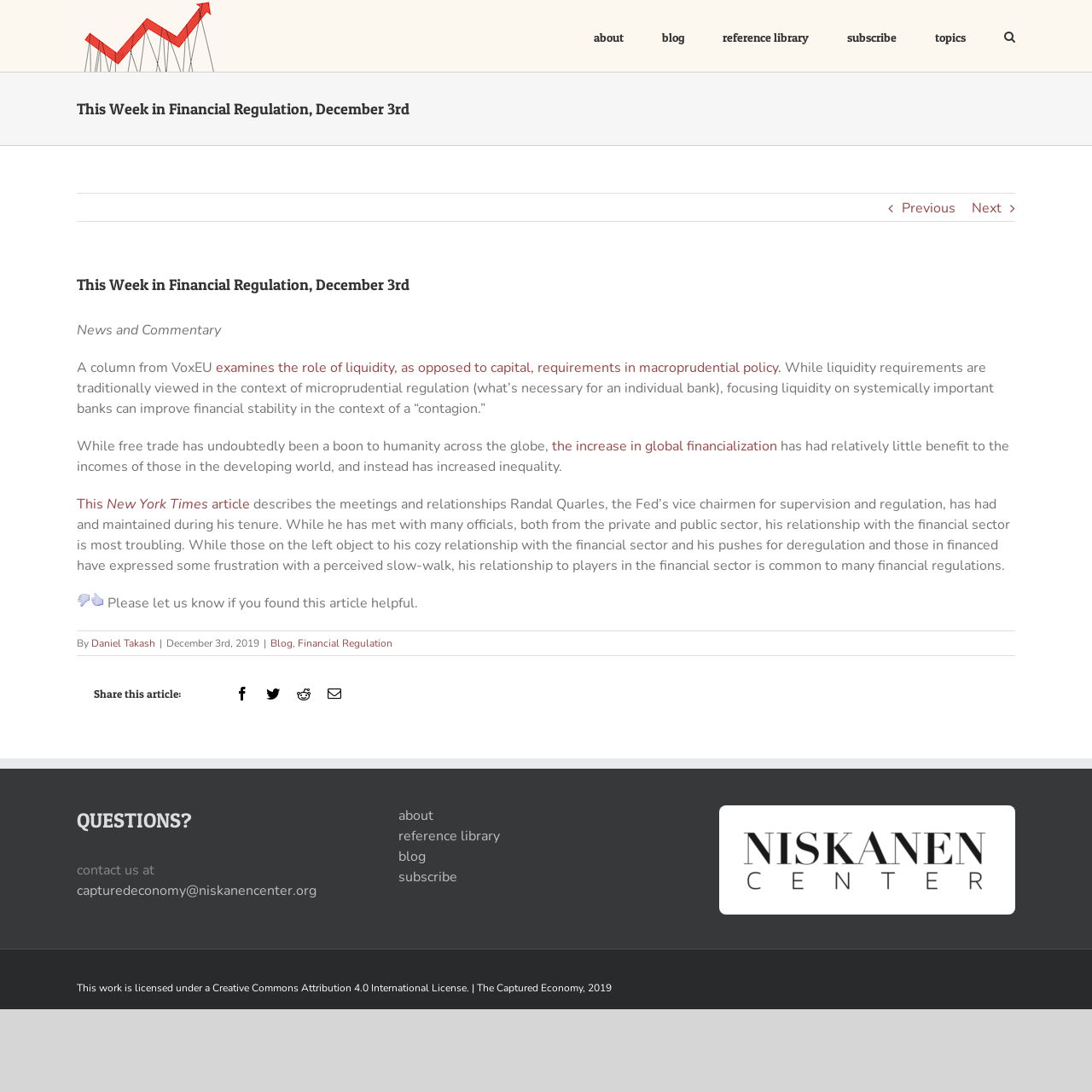Extract the main heading text from the webpage.

This Week in Financial Regulation, December 3rd